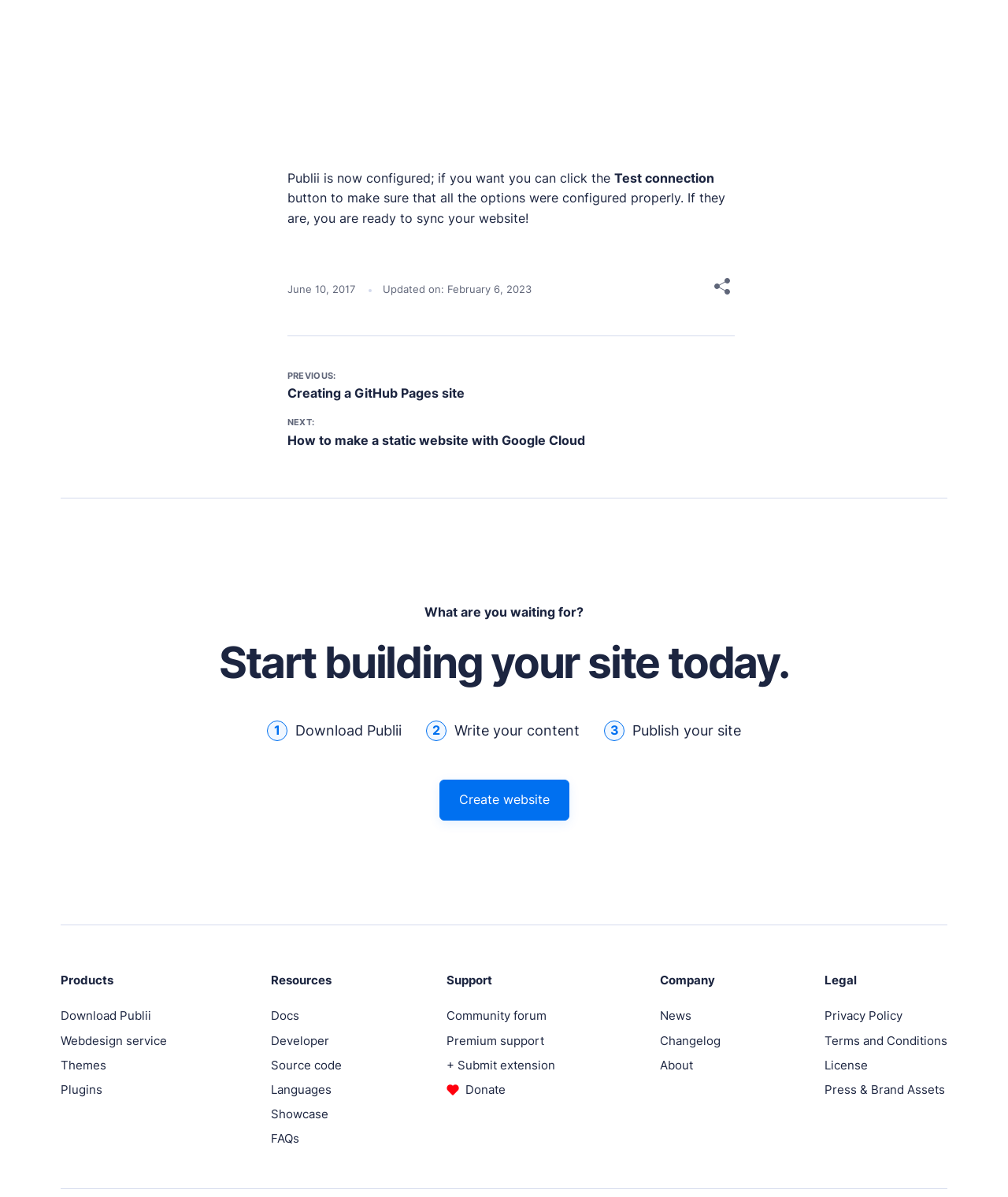How many categories are there in the footer section?
Give a single word or phrase as your answer by examining the image.

4